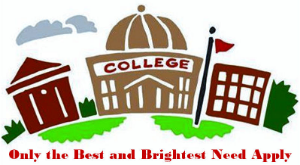Explain the image in a detailed way.

The image features a colorful illustration representing a college campus, which includes traditional architectural elements like domes and buildings alongside verdant landscapes. Prominently displayed is the text "Only the Best and Brightest Need Apply" in bold, red lettering, emphasizing a competitive atmosphere associated with college admissions. This artistic representation conveys a sense of exclusivity and high standards expected from prospective students, reflecting ongoing discussions in educational environments about selectivity and merit in college admissions.